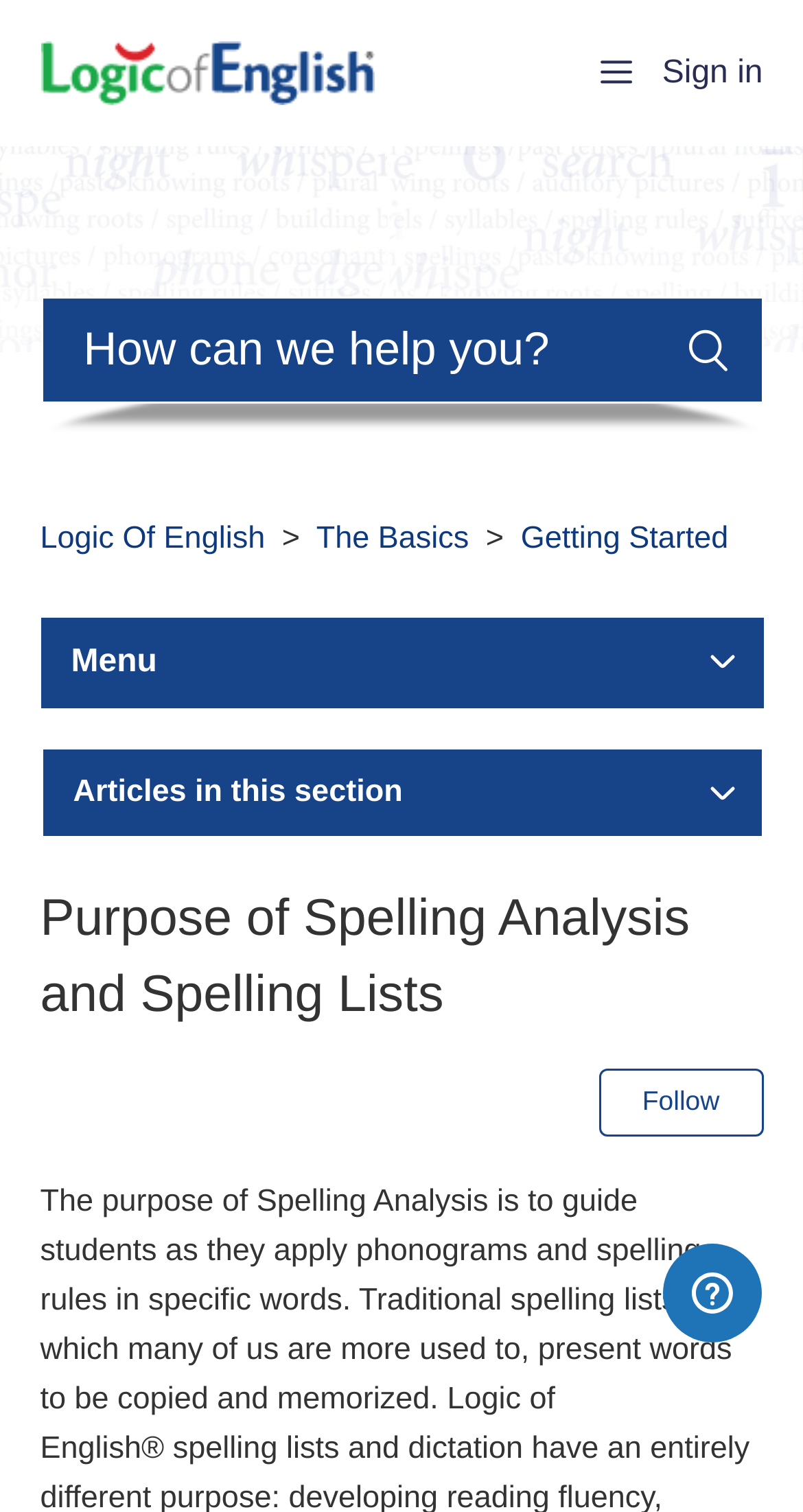Could you find the bounding box coordinates of the clickable area to complete this instruction: "Sign in"?

[0.825, 0.032, 0.95, 0.065]